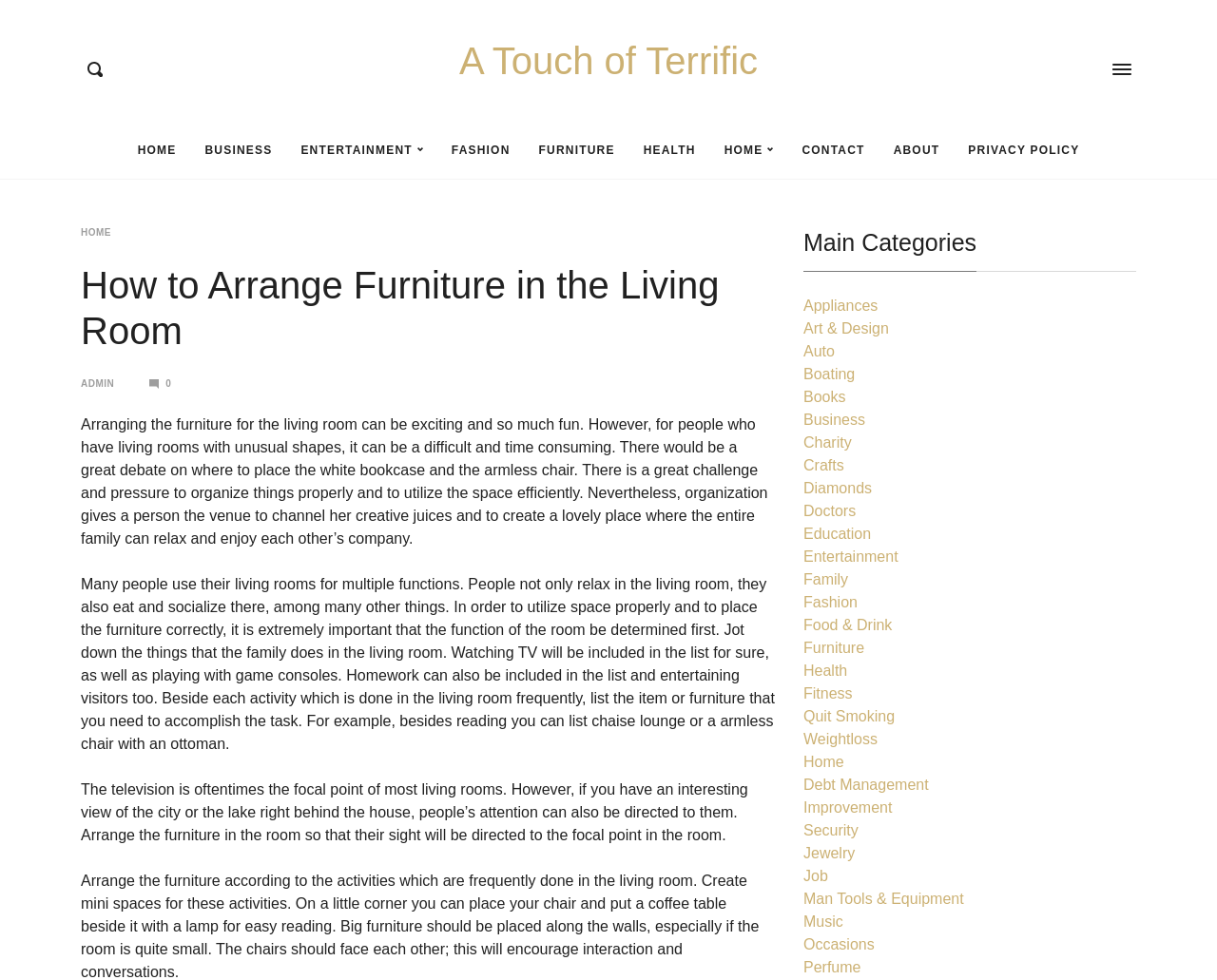Find and provide the bounding box coordinates for the UI element described with: "A Touch of Terrific".

[0.377, 0.039, 0.623, 0.085]